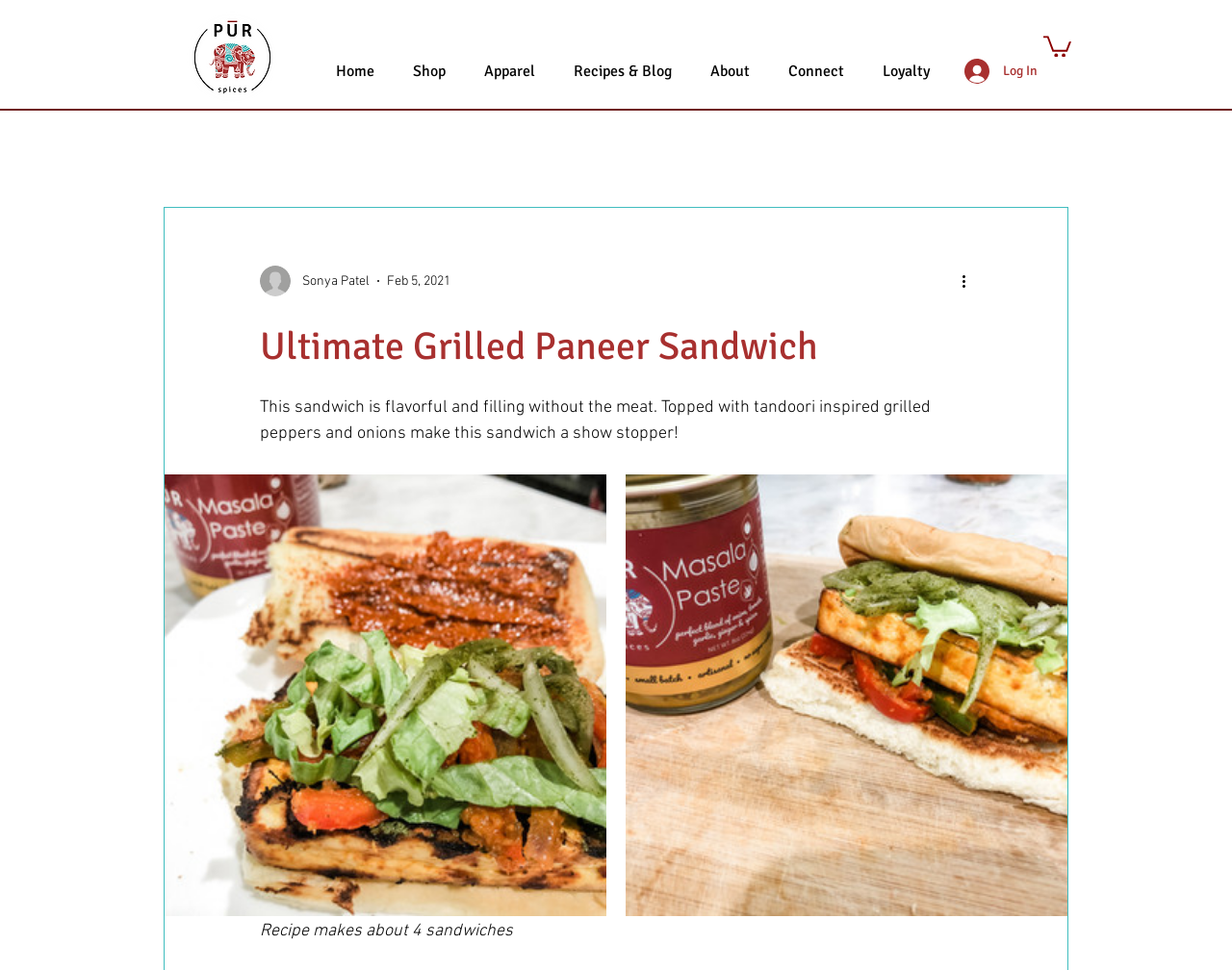Provide an in-depth caption for the elements present on the webpage.

This webpage is about a recipe for an Ultimate Grilled Paneer Sandwich. At the top left corner, there is a PUR Spices Logo, which is a link and an image. Next to it, there is a navigation menu with links to different sections of the website, including Home, Shop, Apparel, Recipes & Blog, About, Connect, and Loyalty. 

On the top right corner, there are two buttons, one with no label and the other labeled "Log In". Below the navigation menu, there is a section with the writer's picture, name (Sonya Patel), and the date (Feb 5, 2021). 

The main content of the webpage is a recipe, which starts with a heading "Ultimate Grilled Paneer Sandwich". Below the heading, there is a descriptive text about the sandwich, stating that it is flavorful and filling without meat, topped with tandoori-inspired grilled peppers and onions. 

On the left side of the page, there are two large images, possibly showing the sandwich. Below the descriptive text, there is another line of text stating that the recipe makes about 4 sandwiches.